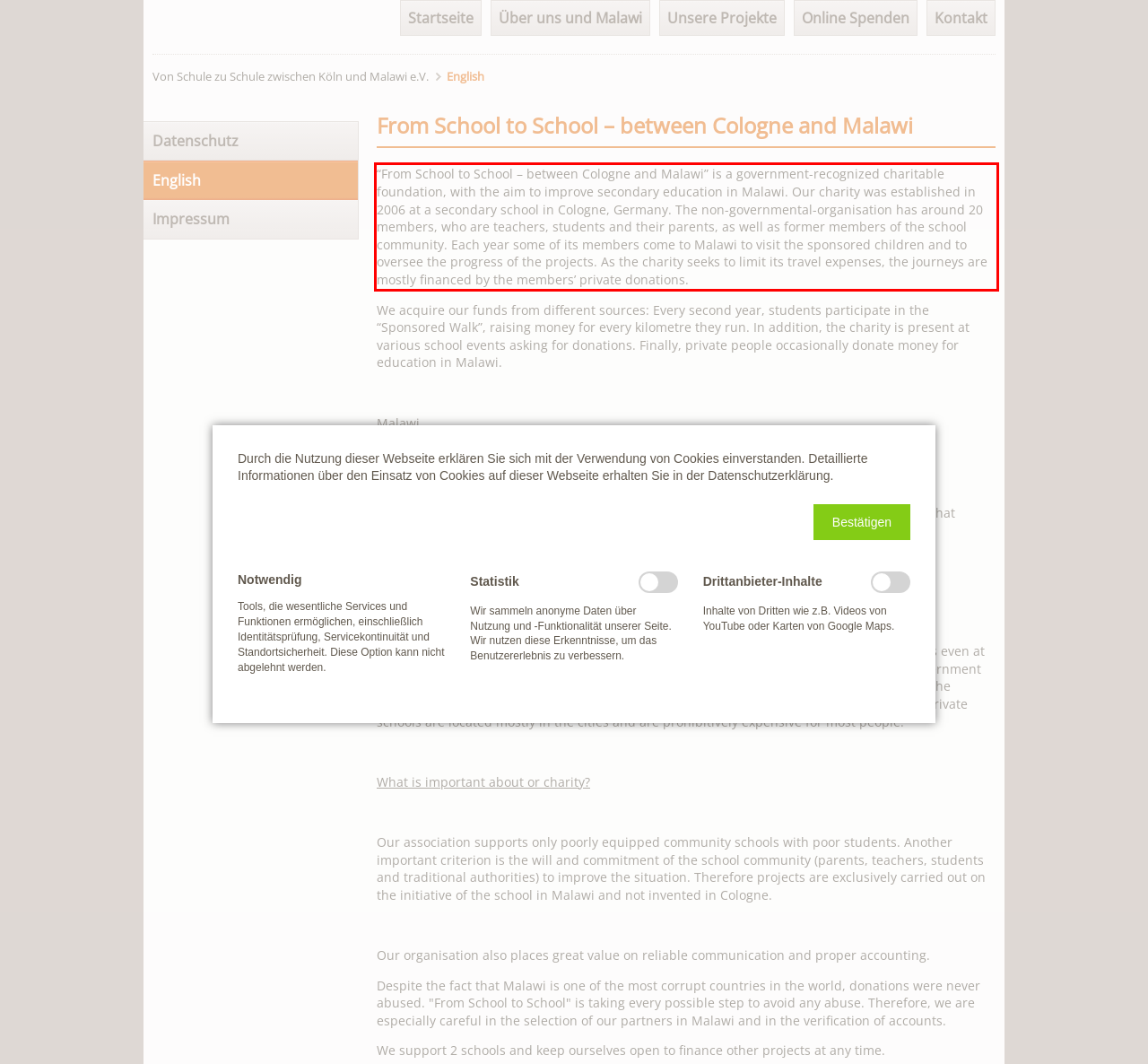Given the screenshot of the webpage, identify the red bounding box, and recognize the text content inside that red bounding box.

“From School to School – between Cologne and Malawi” is a government-recognized charitable foundation, with the aim to improve secondary education in Malawi. Our charity was established in 2006 at a secondary school in Cologne, Germany. The non-governmental-organisation has around 20 members, who are teachers, students and their parents, as well as former members of the school community. Each year some of its members come to Malawi to visit the sponsored children and to oversee the progress of the projects. As the charity seeks to limit its travel expenses, the journeys are mostly financed by the members’ private donations.